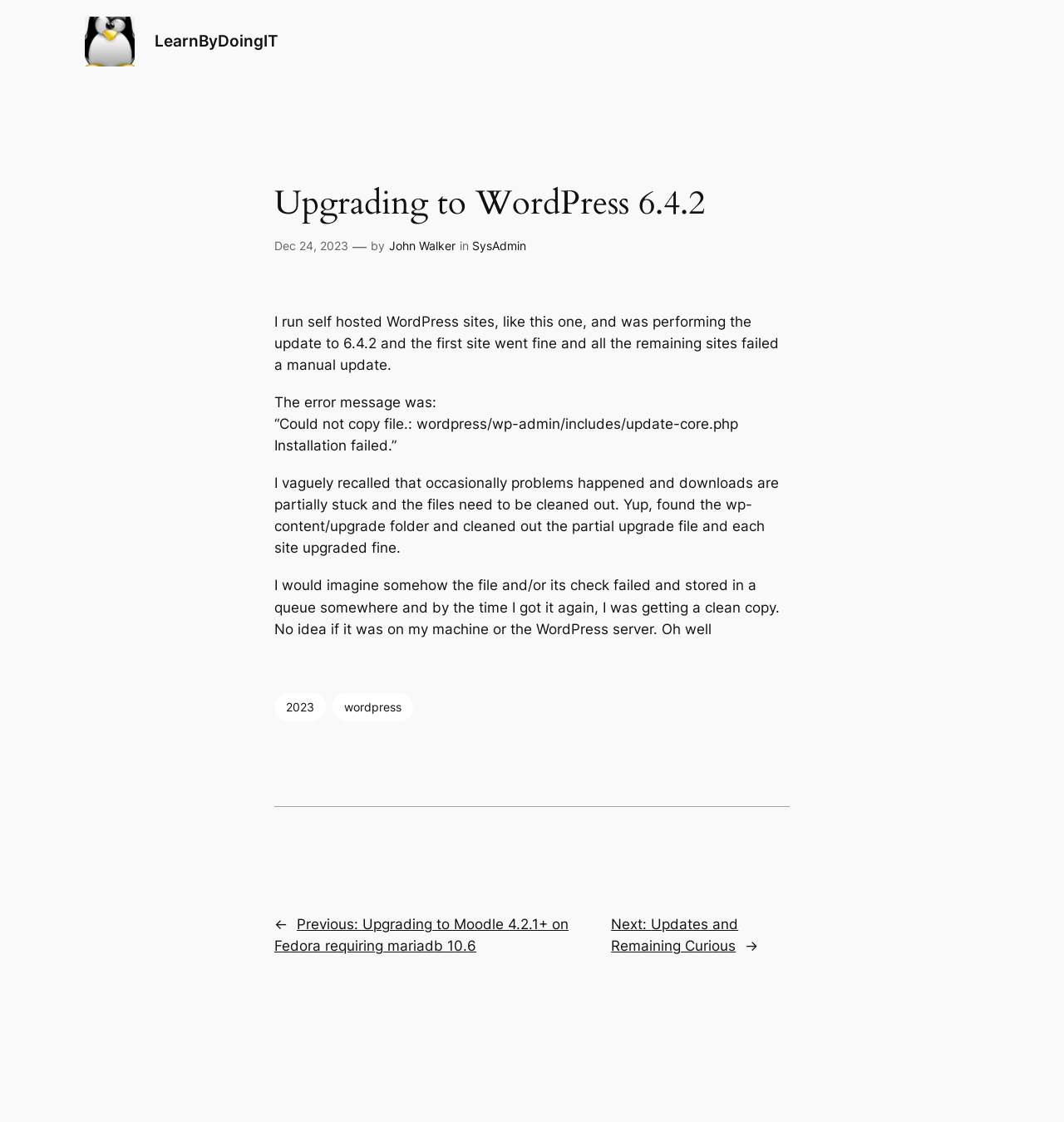Locate the bounding box coordinates of the clickable region necessary to complete the following instruction: "Explore the category SysAdmin". Provide the coordinates in the format of four float numbers between 0 and 1, i.e., [left, top, right, bottom].

[0.444, 0.213, 0.495, 0.225]